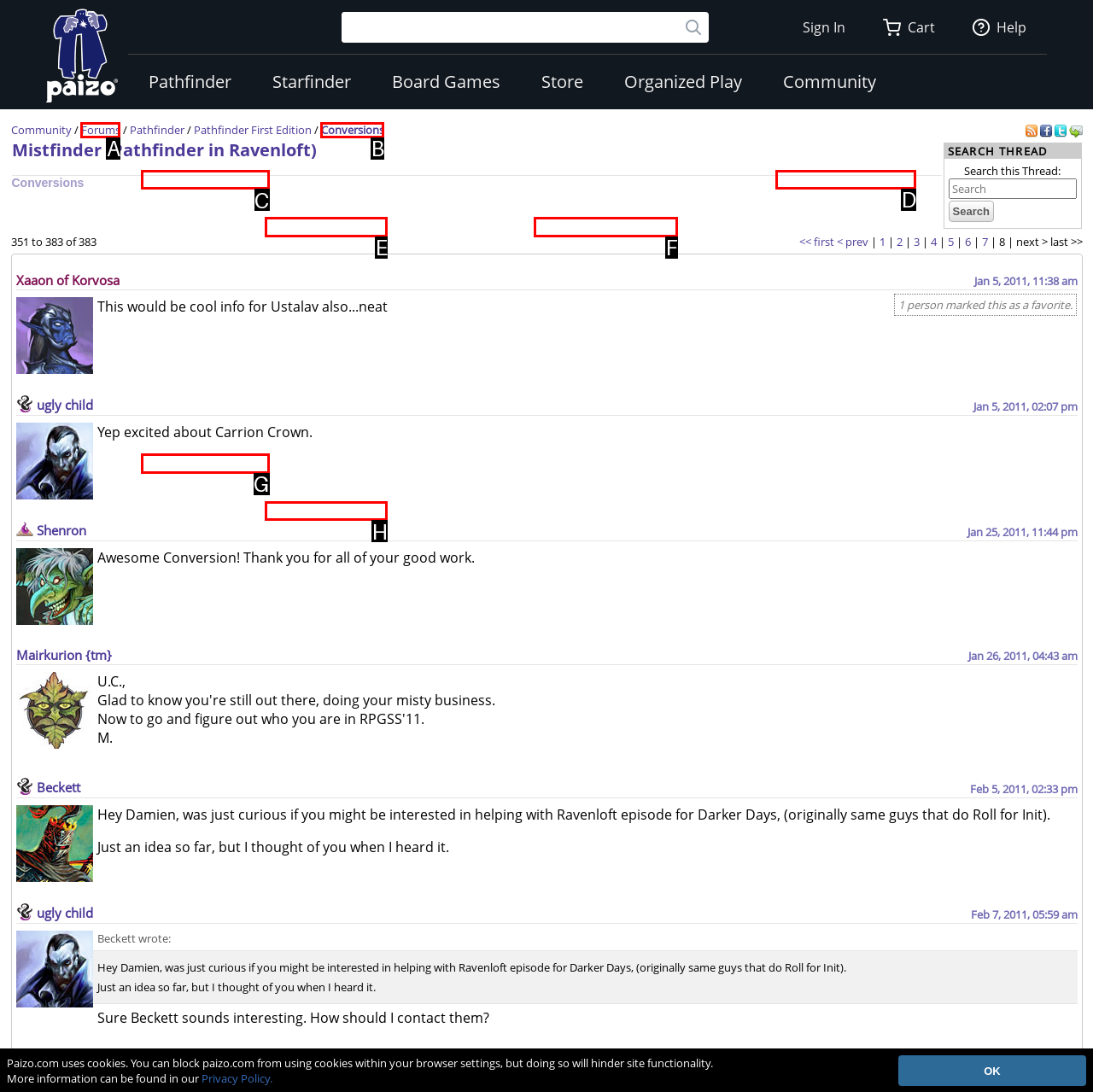Identify the correct UI element to click on to achieve the task: Go to the forums. Provide the letter of the appropriate element directly from the available choices.

D